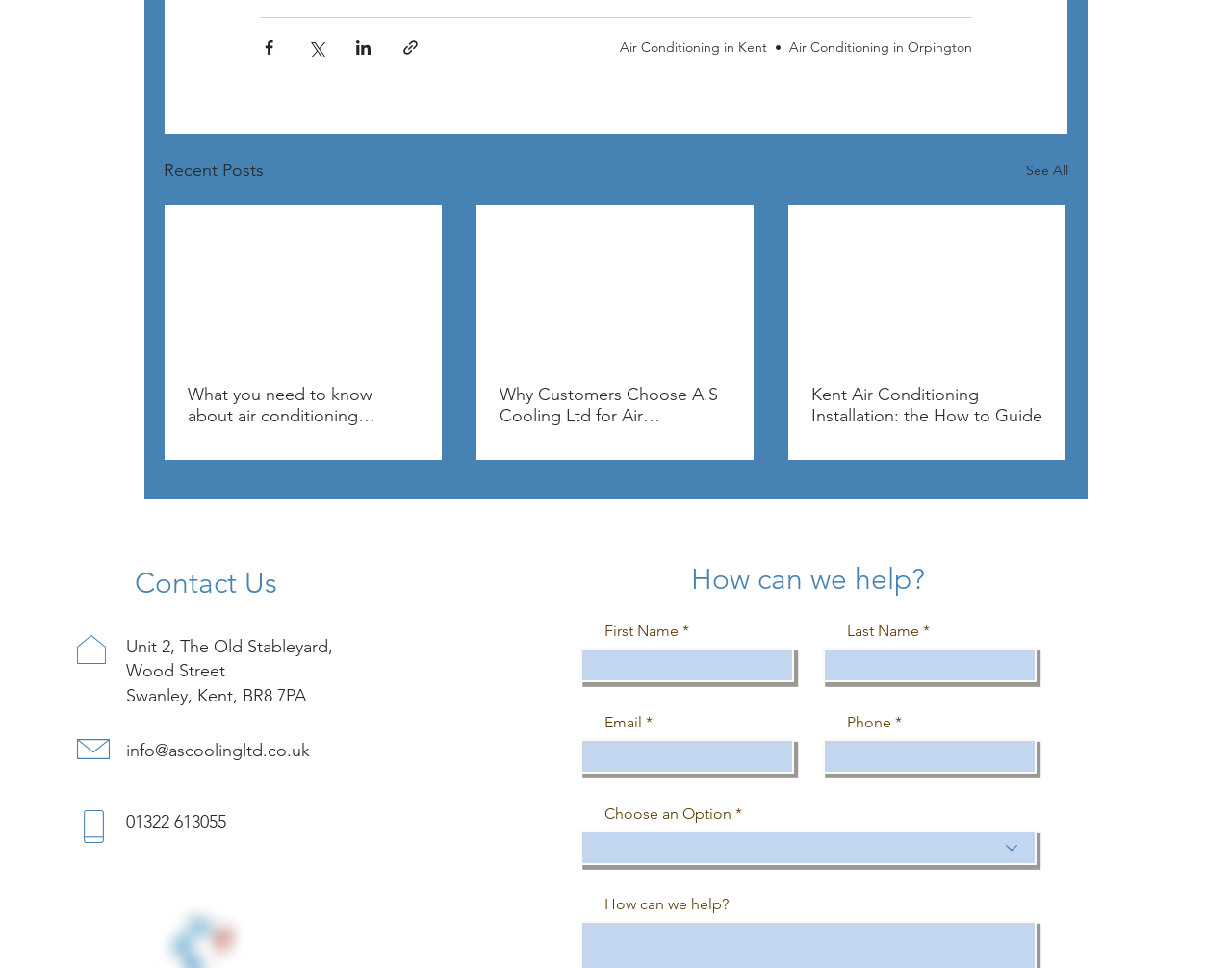Identify the bounding box coordinates of the element that should be clicked to fulfill this task: "Choose an option for how you need help". The coordinates should be provided as four float numbers between 0 and 1, i.e., [left, top, right, bottom].

[0.471, 0.858, 0.841, 0.894]